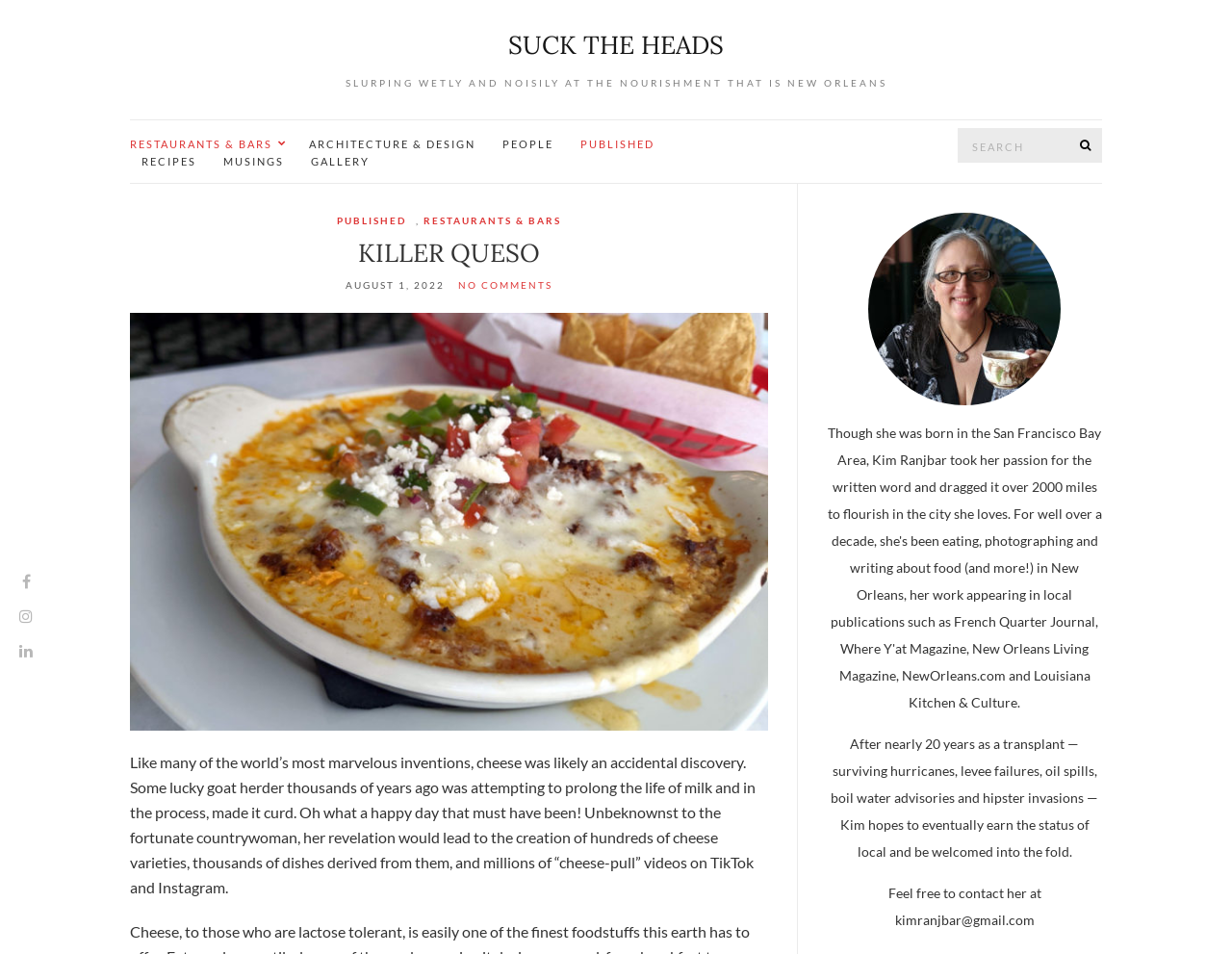Use the information in the screenshot to answer the question comprehensively: What is the topic of the article?

The article starts with a discussion about the accidental discovery of cheese and its various forms, indicating that the topic of the article is cheese.